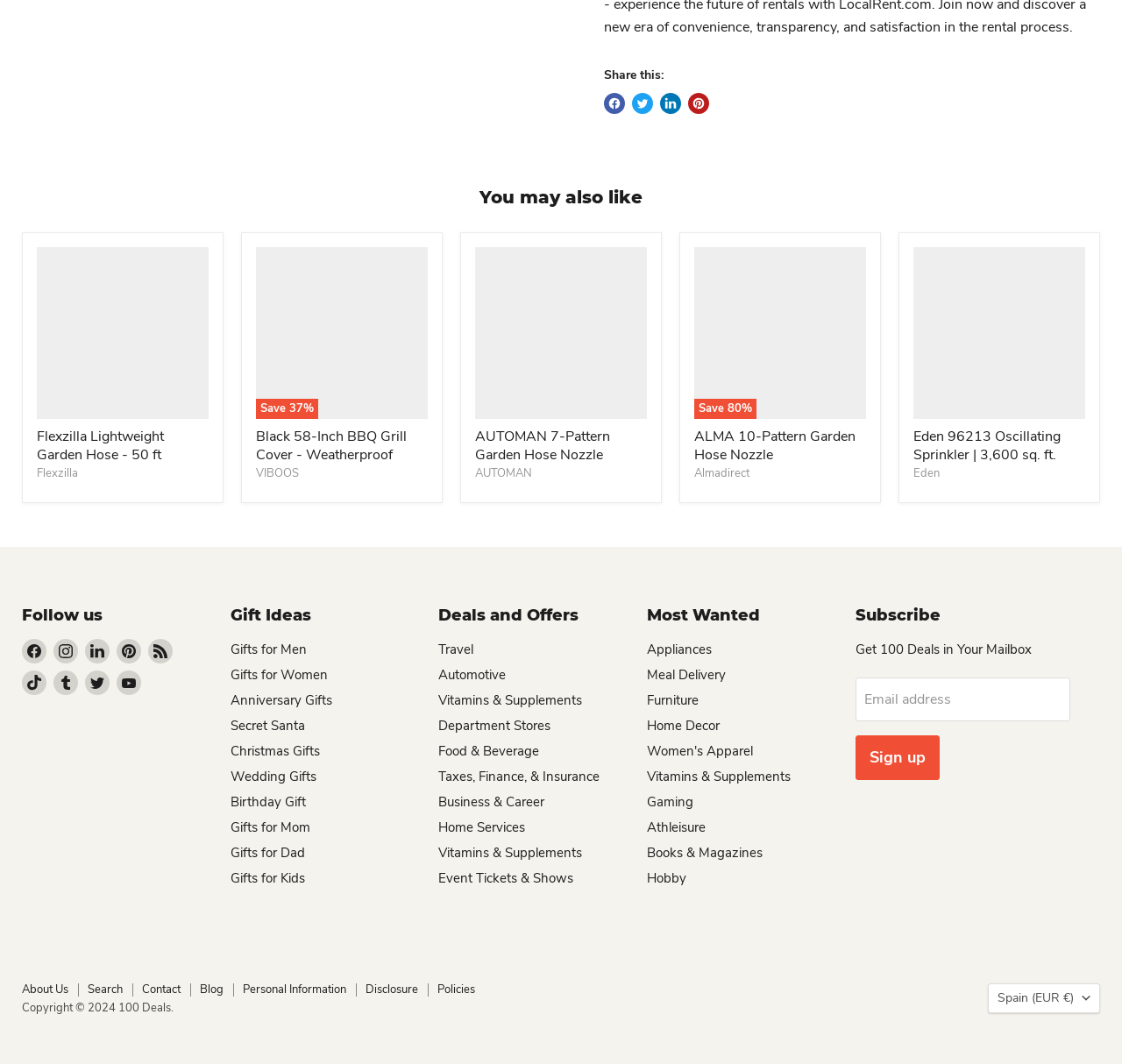Answer the question with a single word or phrase: 
How many products are listed under 'You may also like'?

4